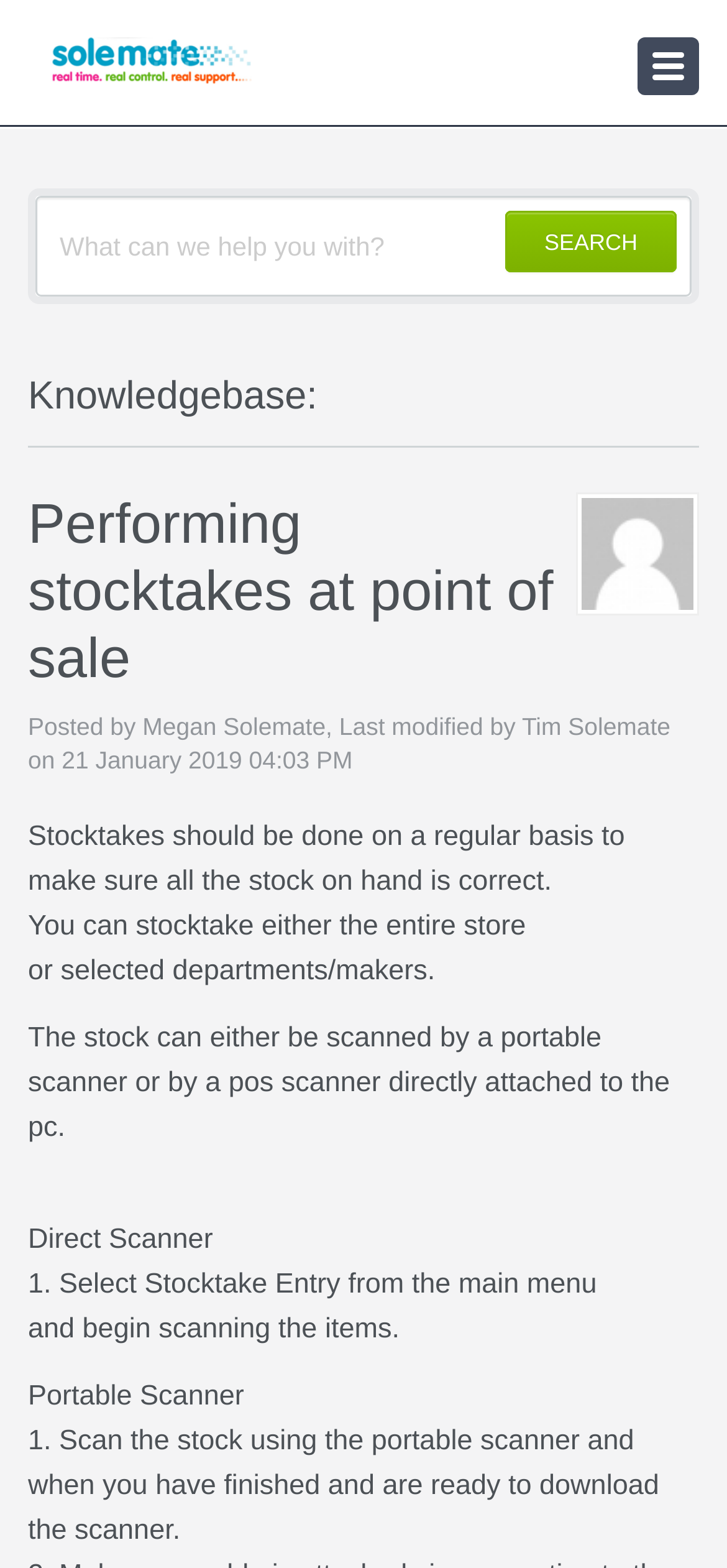Explain in detail what you observe on this webpage.

The webpage is about performing stocktakes at point of sale, with the Kayako logo displayed at the top left corner. On the top right corner, there is a link and a combobox. Below the Kayako logo, there are two links, "News" and another empty link. 

A search bar is located at the top center of the page, with a placeholder text "What can we help you with?" and a "SEARCH" link to its right. 

The main content of the page is a knowledgebase article, titled "Performing stocktakes at point of sale", which is posted by Megan Solemate and last modified by Tim Solemate on 21 January 2019. The article is divided into sections, with an image and several paragraphs of text. The first section has an image and two paragraphs of text, with instructions on how to select Stocktake Entry from the main menu and begin scanning items. The second section has a heading "Portable Scanner" and a paragraph of text with instructions on how to scan stock using the portable scanner.